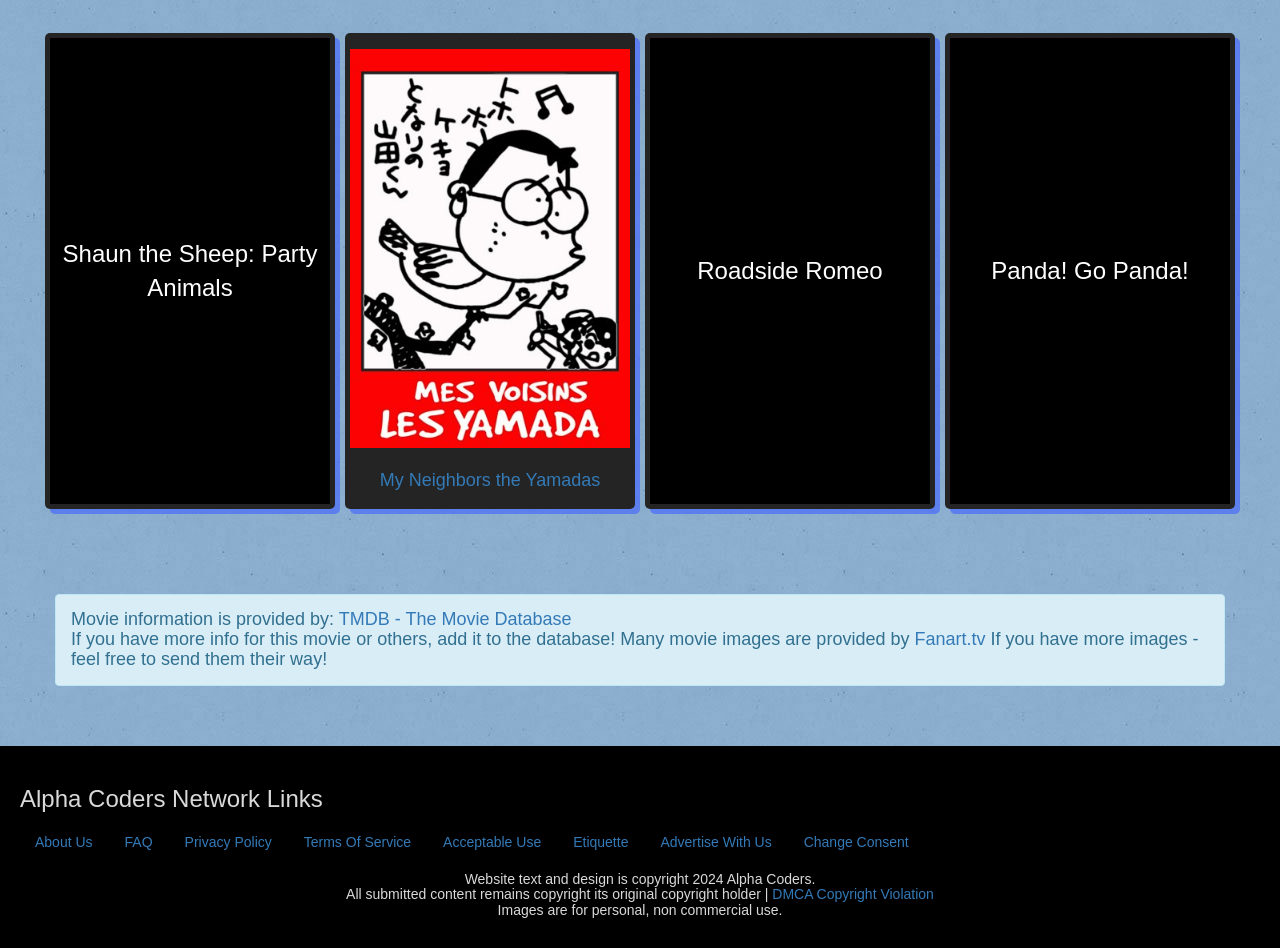Please find and report the bounding box coordinates of the element to click in order to perform the following action: "Click on Shaun the Sheep: Party Animals". The coordinates should be expressed as four float numbers between 0 and 1, in the format [left, top, right, bottom].

[0.039, 0.041, 0.258, 0.532]